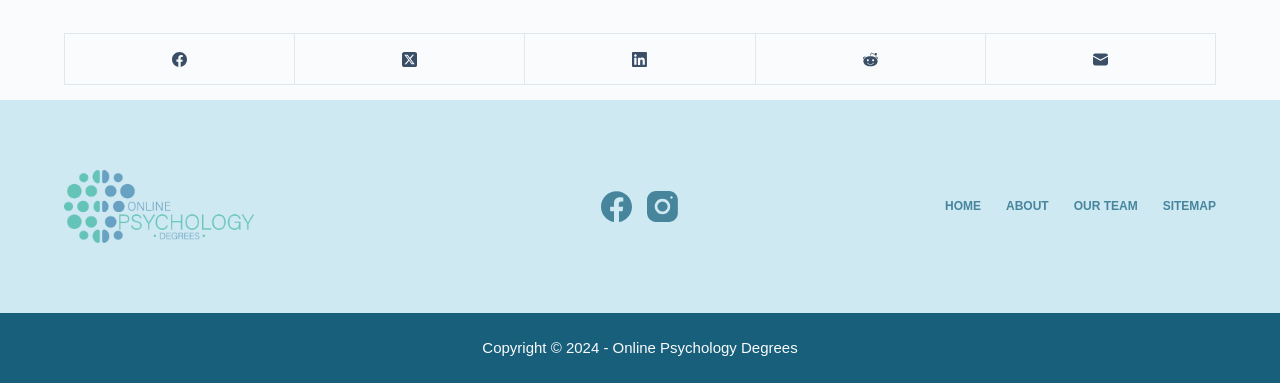Could you locate the bounding box coordinates for the section that should be clicked to accomplish this task: "view SITEMAP".

[0.899, 0.519, 0.96, 0.56]